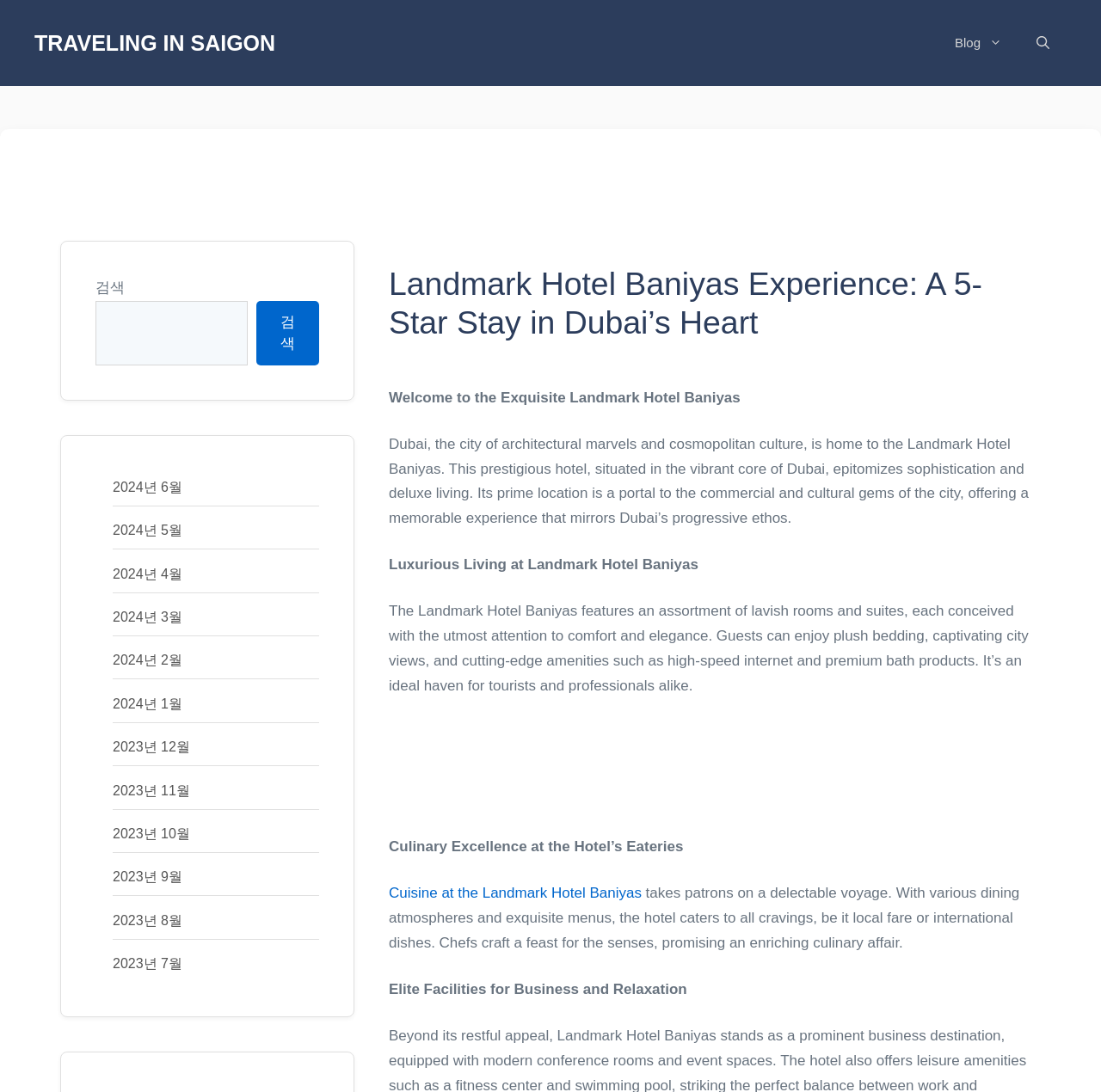Please give a short response to the question using one word or a phrase:
What type of rooms does the hotel offer?

Luxurious rooms and suites